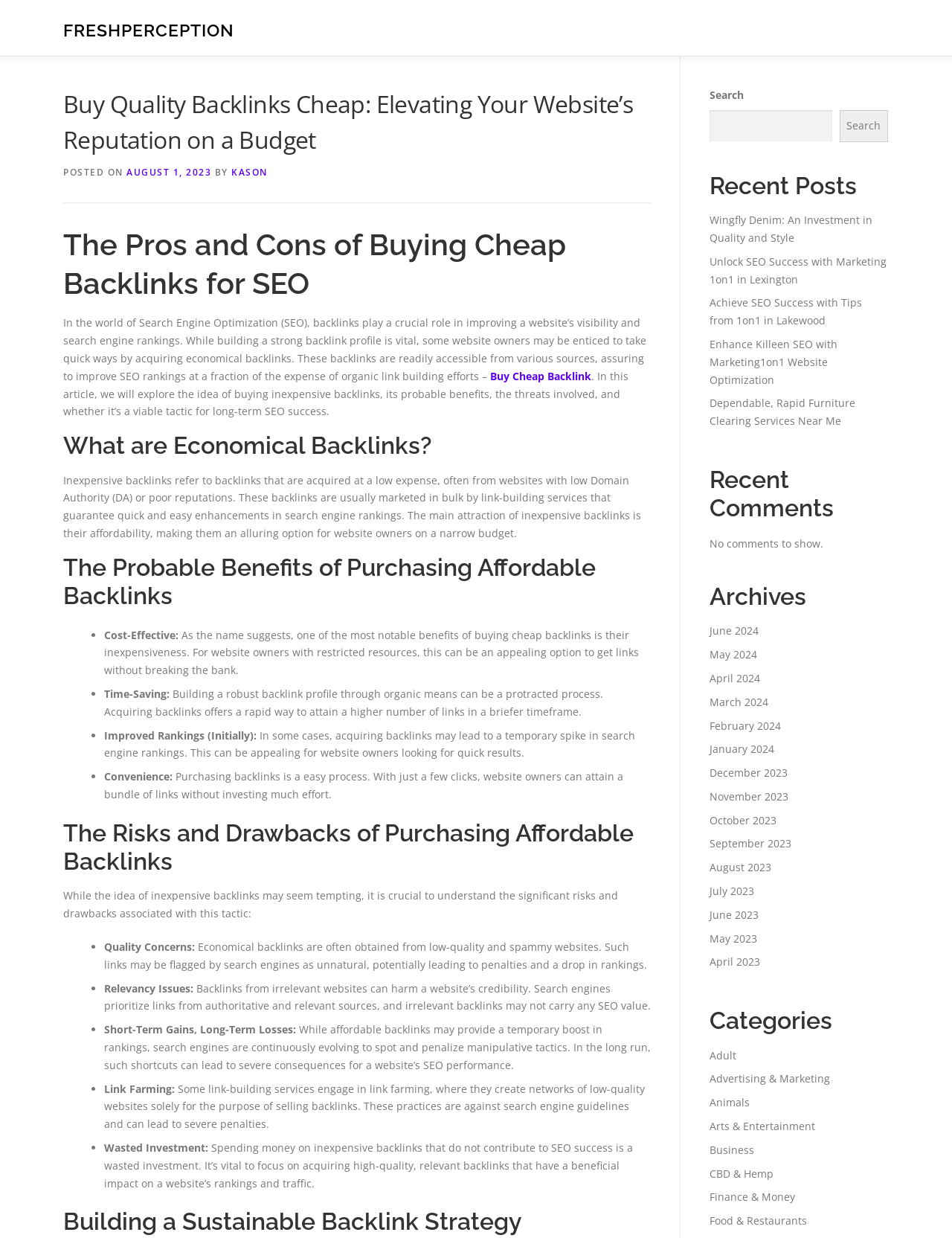Please indicate the bounding box coordinates of the element's region to be clicked to achieve the instruction: "Click on the 'FRESHPERCEPTION' link". Provide the coordinates as four float numbers between 0 and 1, i.e., [left, top, right, bottom].

[0.066, 0.016, 0.246, 0.032]